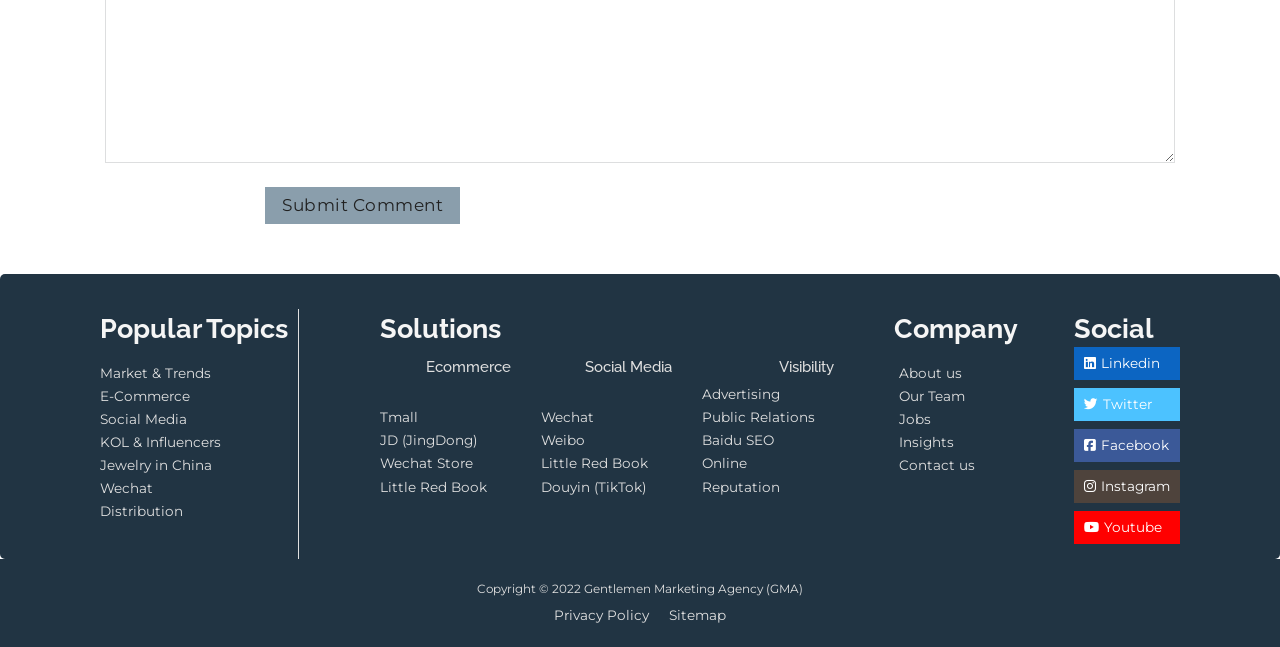Please identify the bounding box coordinates for the region that you need to click to follow this instruction: "View Market & Trends".

[0.078, 0.559, 0.173, 0.595]